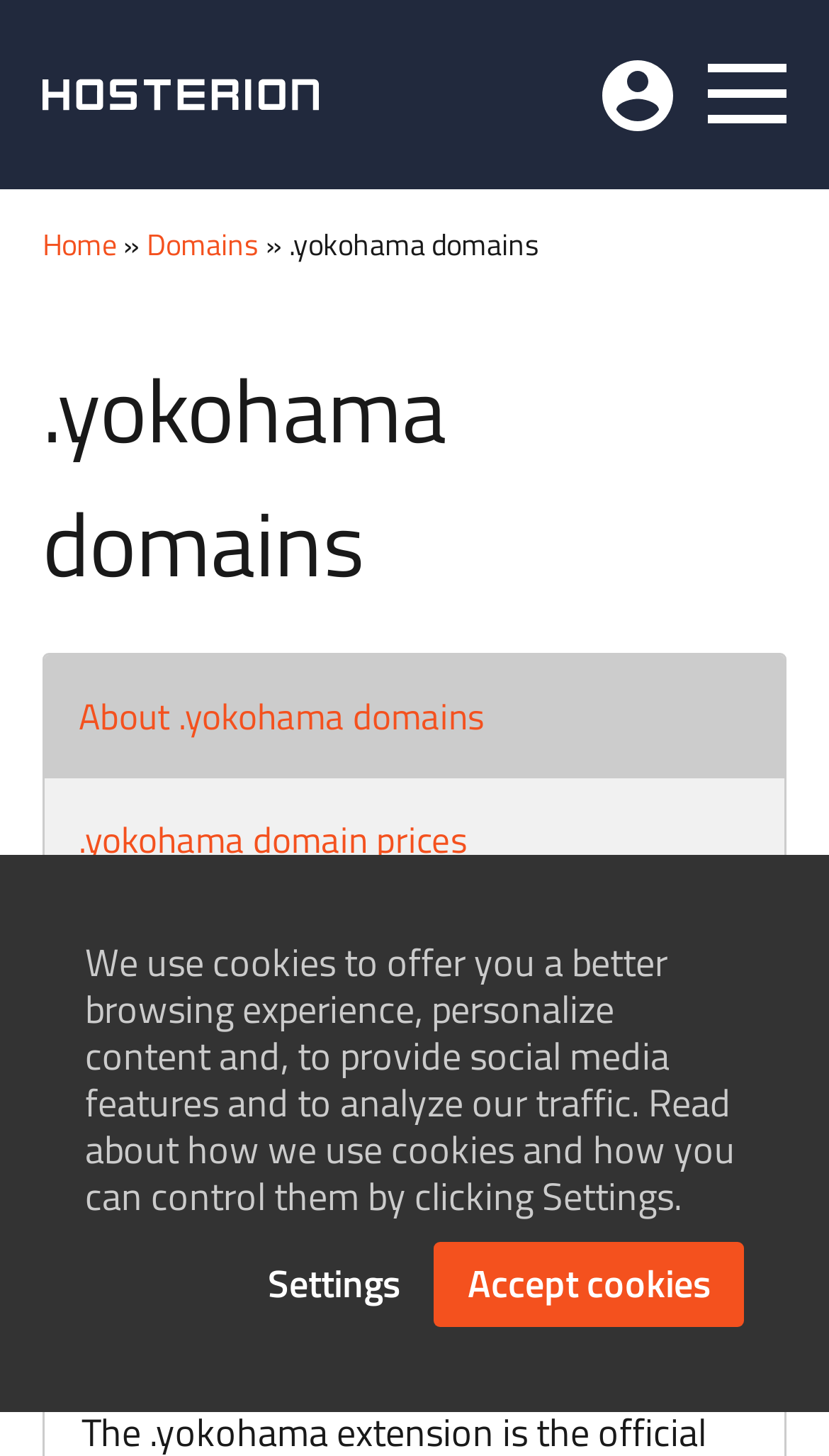Identify the bounding box of the HTML element described as: "About .yokohama domains".

[0.054, 0.449, 0.946, 0.535]